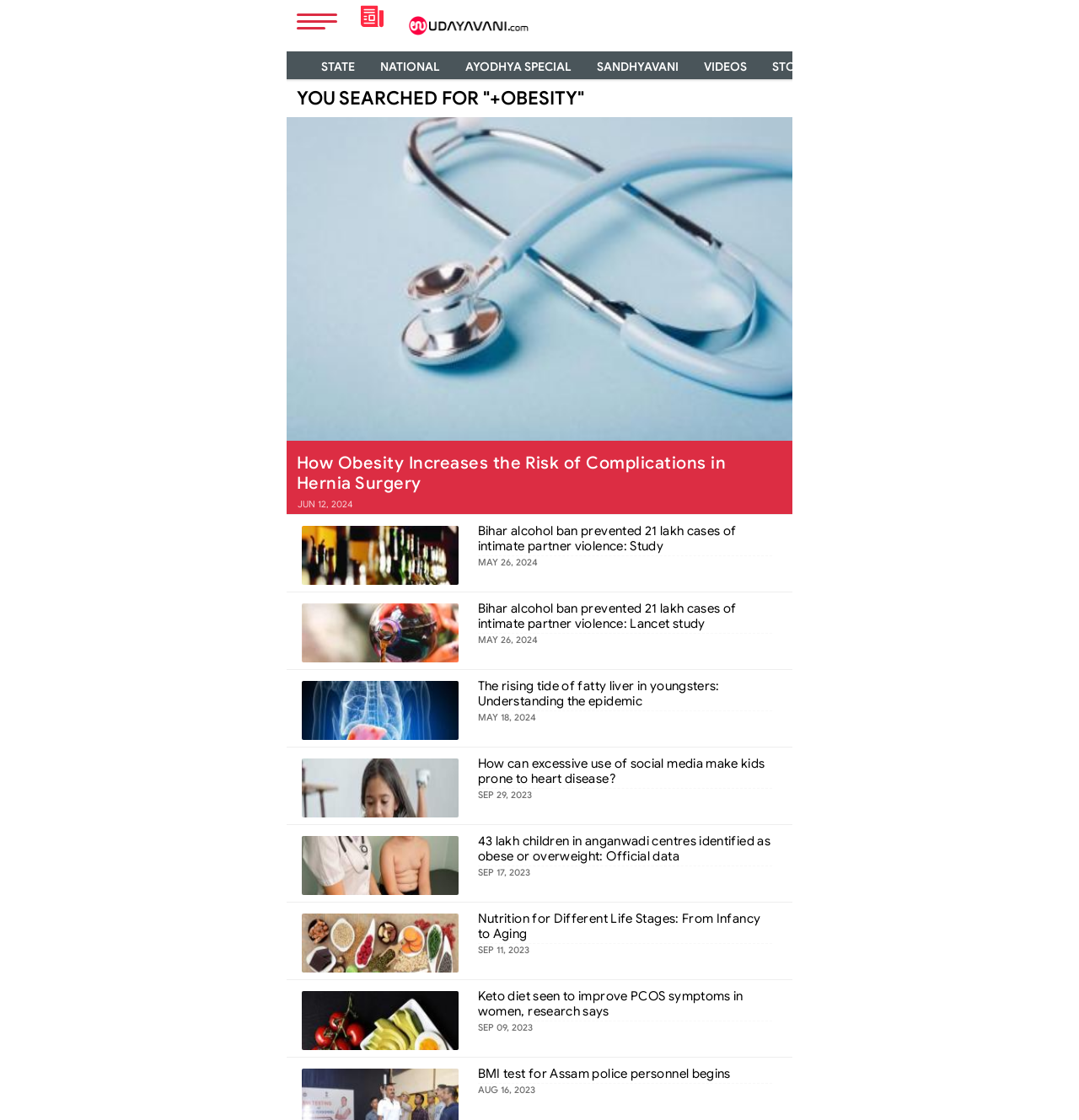Examine the image and give a thorough answer to the following question:
What is the category of the news article 'Bihar alcohol ban prevented 21 lakh cases of intimate partner violence: Study MAY 26, 2024'?

Based on the link element with text 'Bihar alcohol ban prevented 21 lakh cases of intimate partner violence: Study MAY 26, 2024', I can see that it is categorized under 'STATE' news, as indicated by the link element with text 'STATE' in the navigation menu.